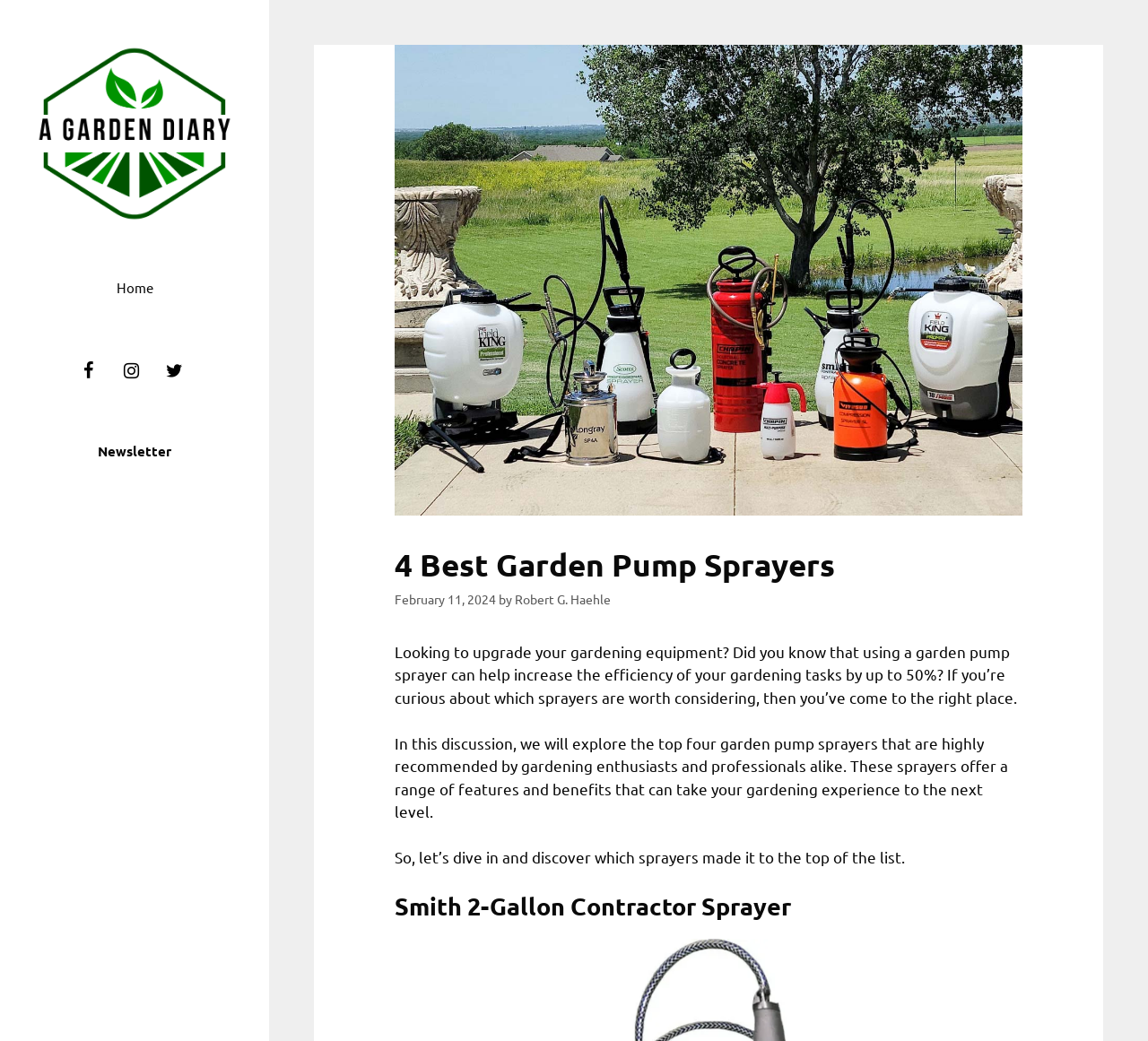Using the description: "Rotate Right", identify the bounding box of the corresponding UI element in the screenshot.

None